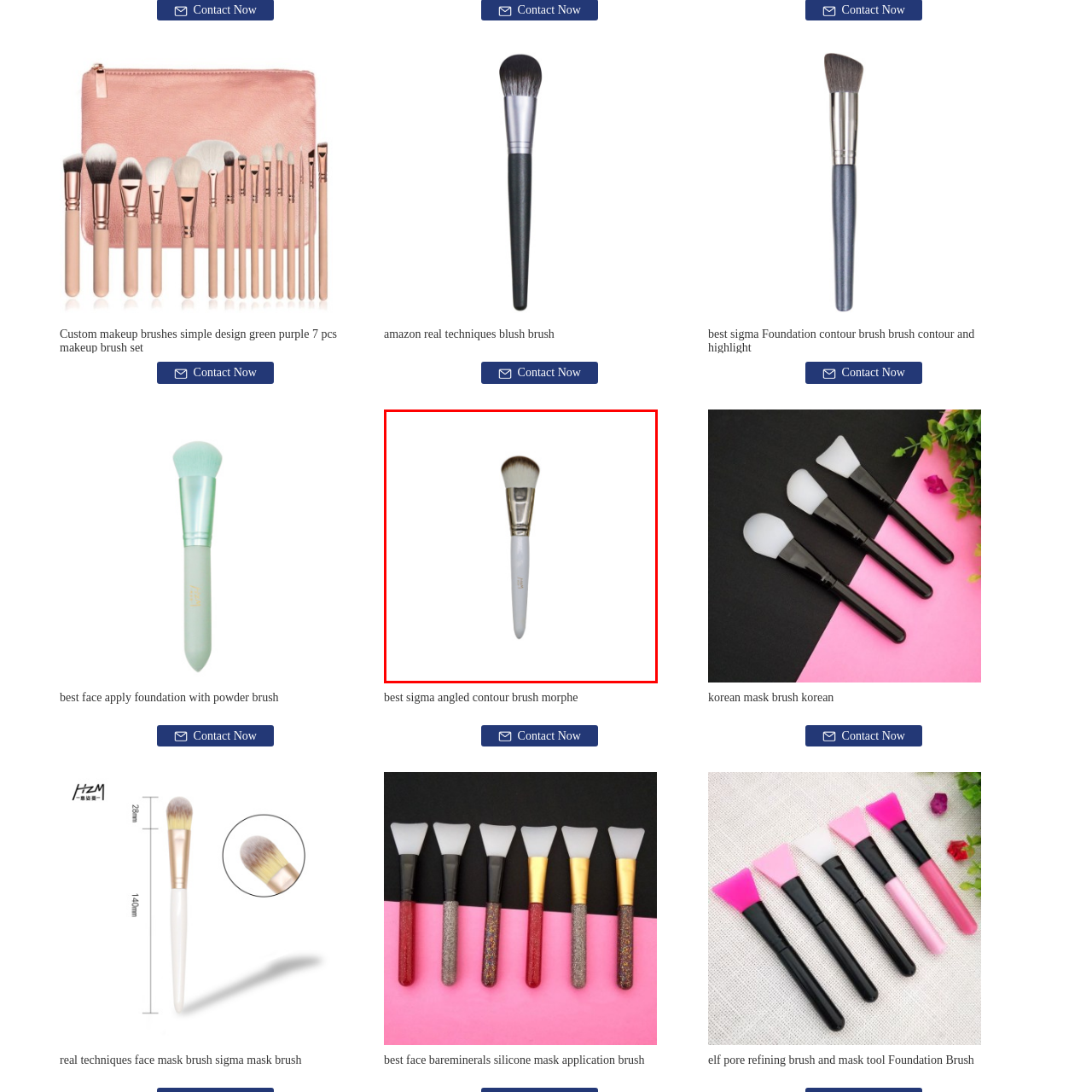Who is the brush suitable for?
Look at the image surrounded by the red border and respond with a one-word or short-phrase answer based on your observation.

Professionals and beauty enthusiasts